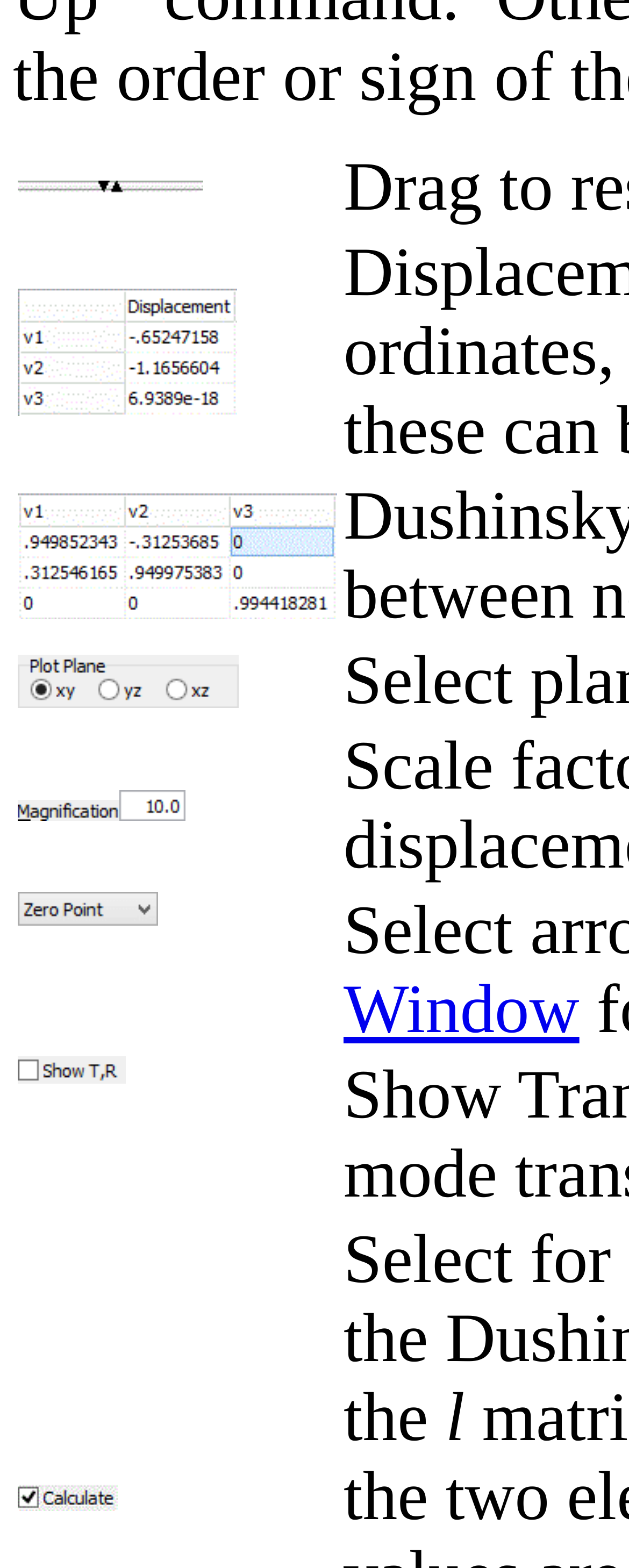Please locate the bounding box coordinates of the element that should be clicked to achieve the given instruction: "View plot plane group".

[0.028, 0.417, 0.379, 0.451]